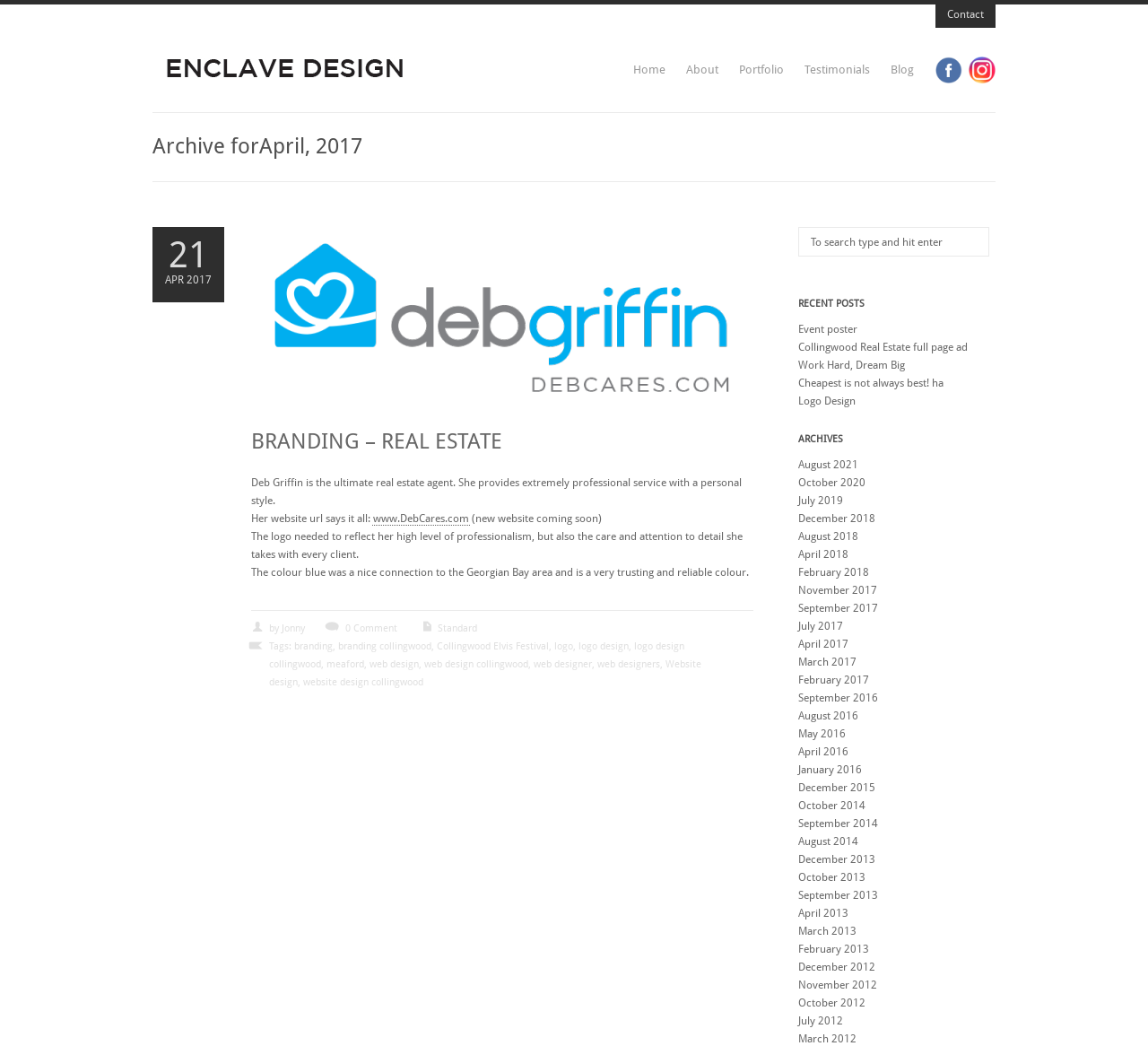Please respond in a single word or phrase: 
What is the name of the real estate agent mentioned in the post?

Deb Griffin